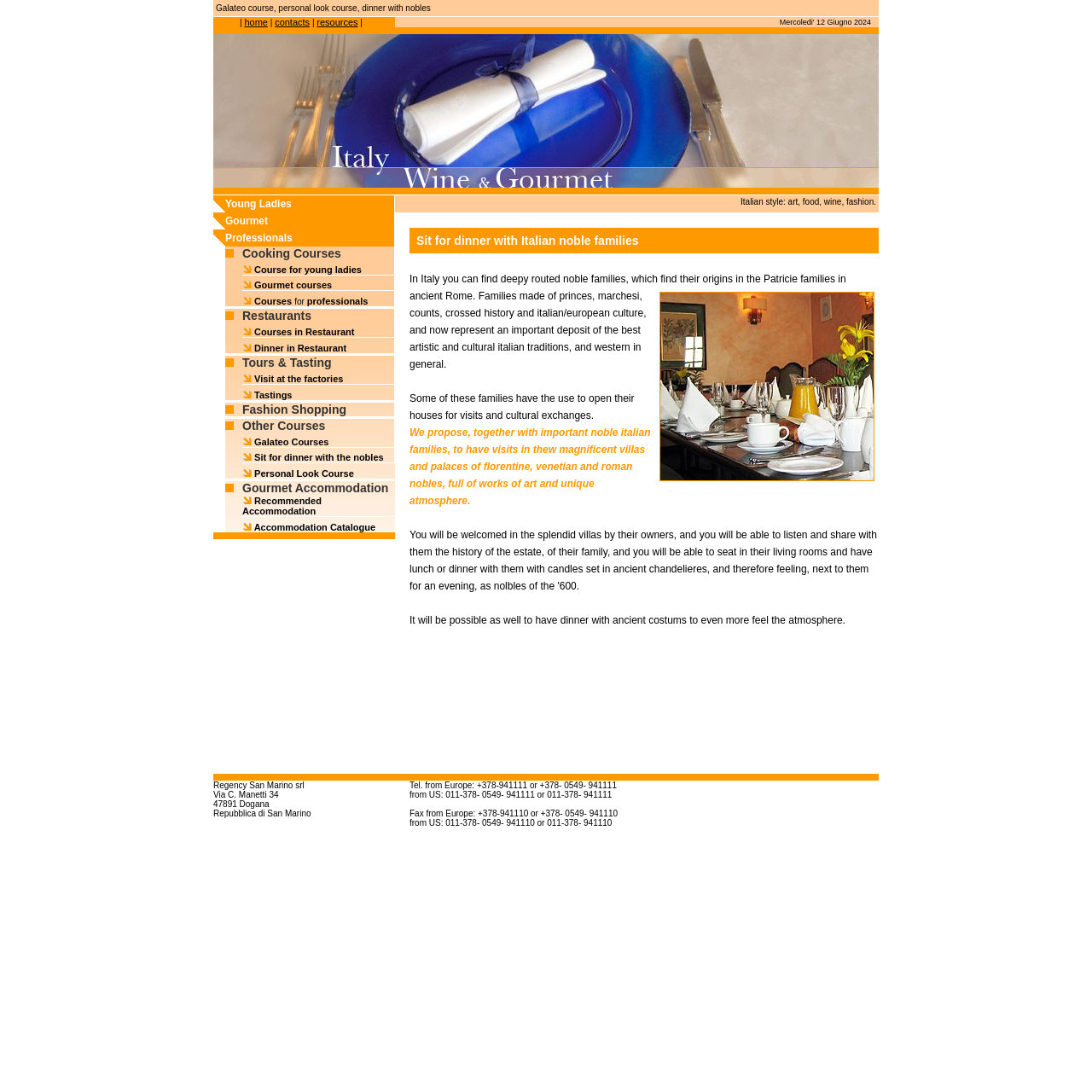Using the description "Accept All", locate and provide the bounding box of the UI element.

None